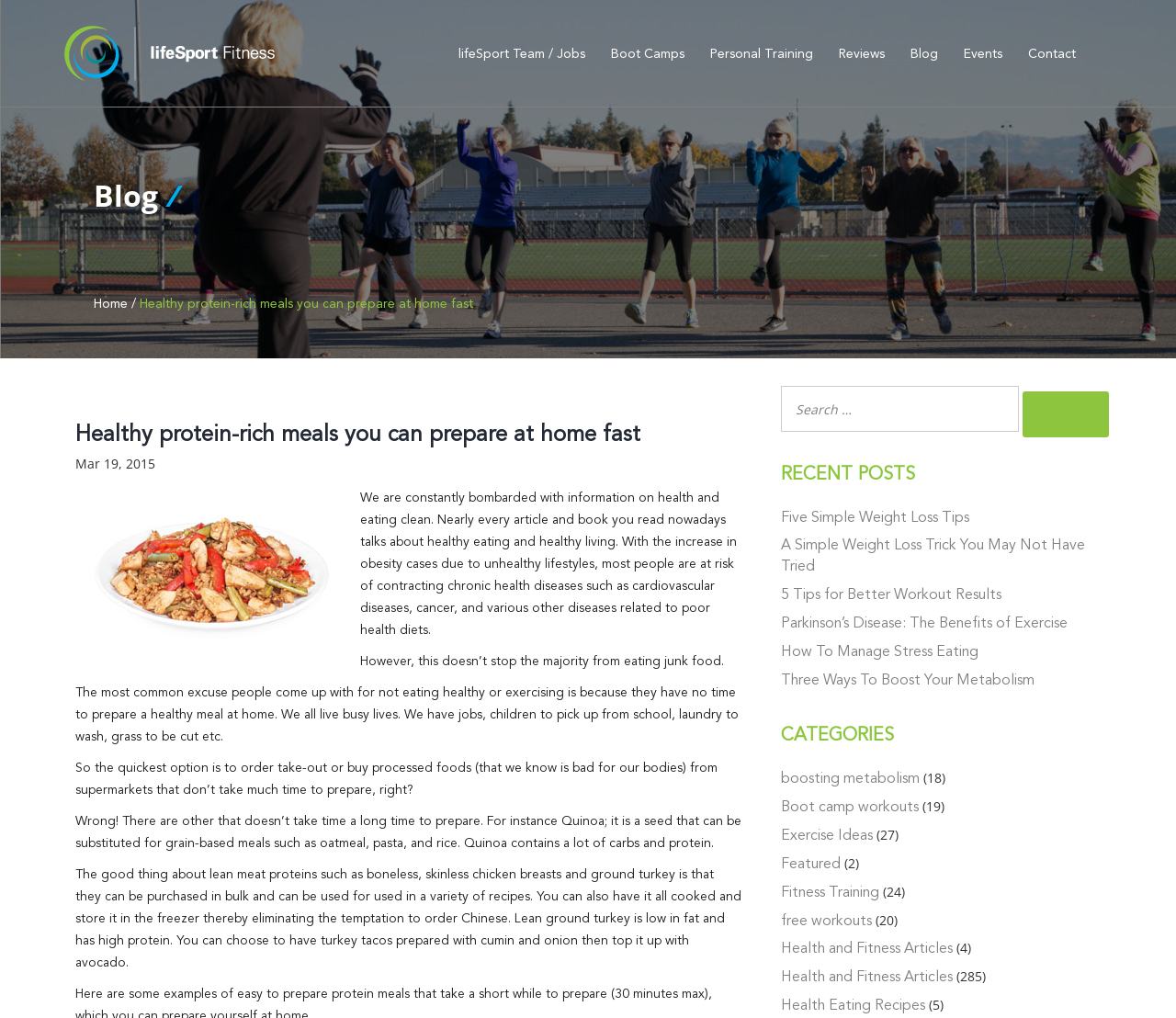Predict the bounding box coordinates of the area that should be clicked to accomplish the following instruction: "Search for something". The bounding box coordinates should consist of four float numbers between 0 and 1, i.e., [left, top, right, bottom].

[0.664, 0.377, 0.945, 0.429]